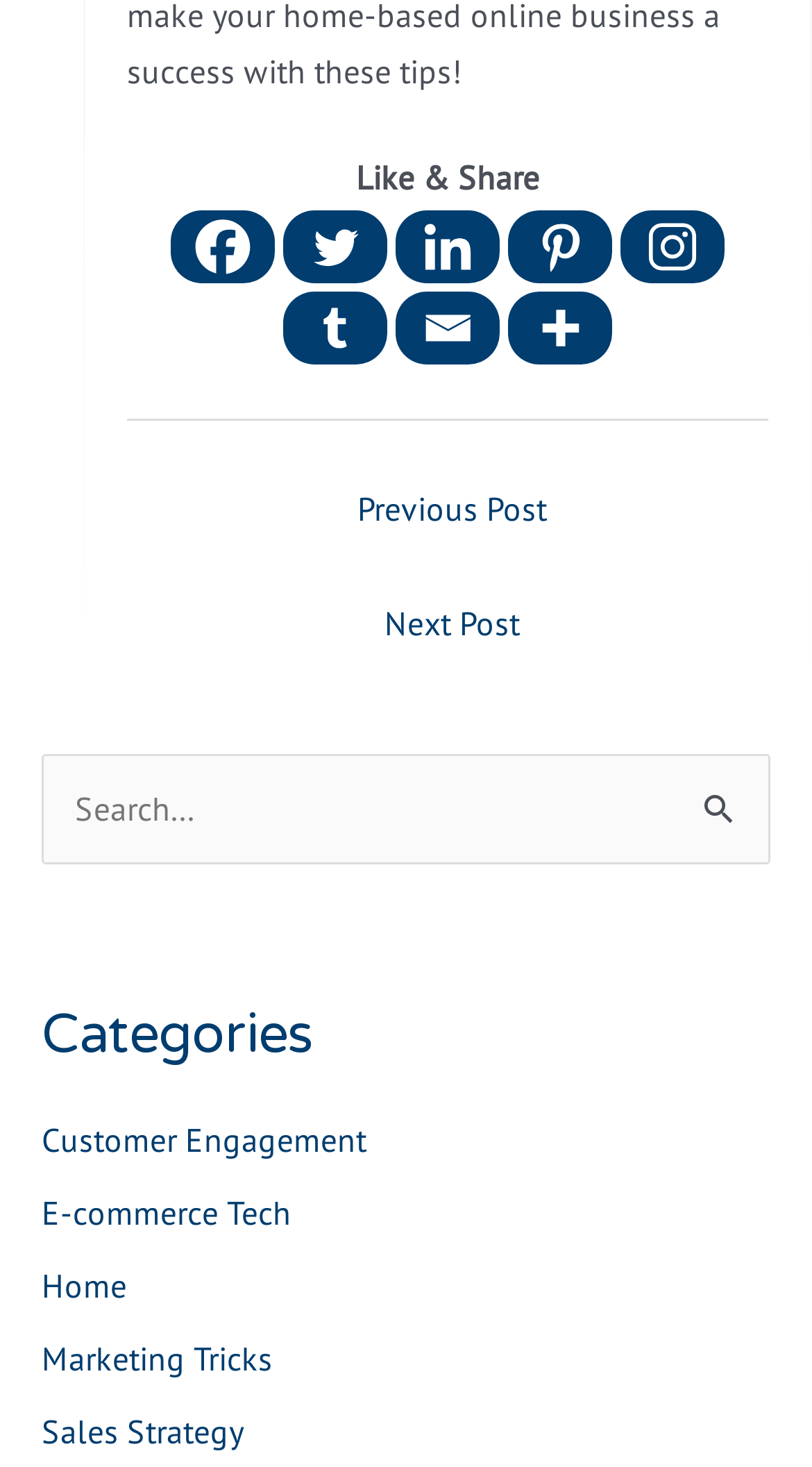How many categories are listed?
Look at the screenshot and give a one-word or phrase answer.

5